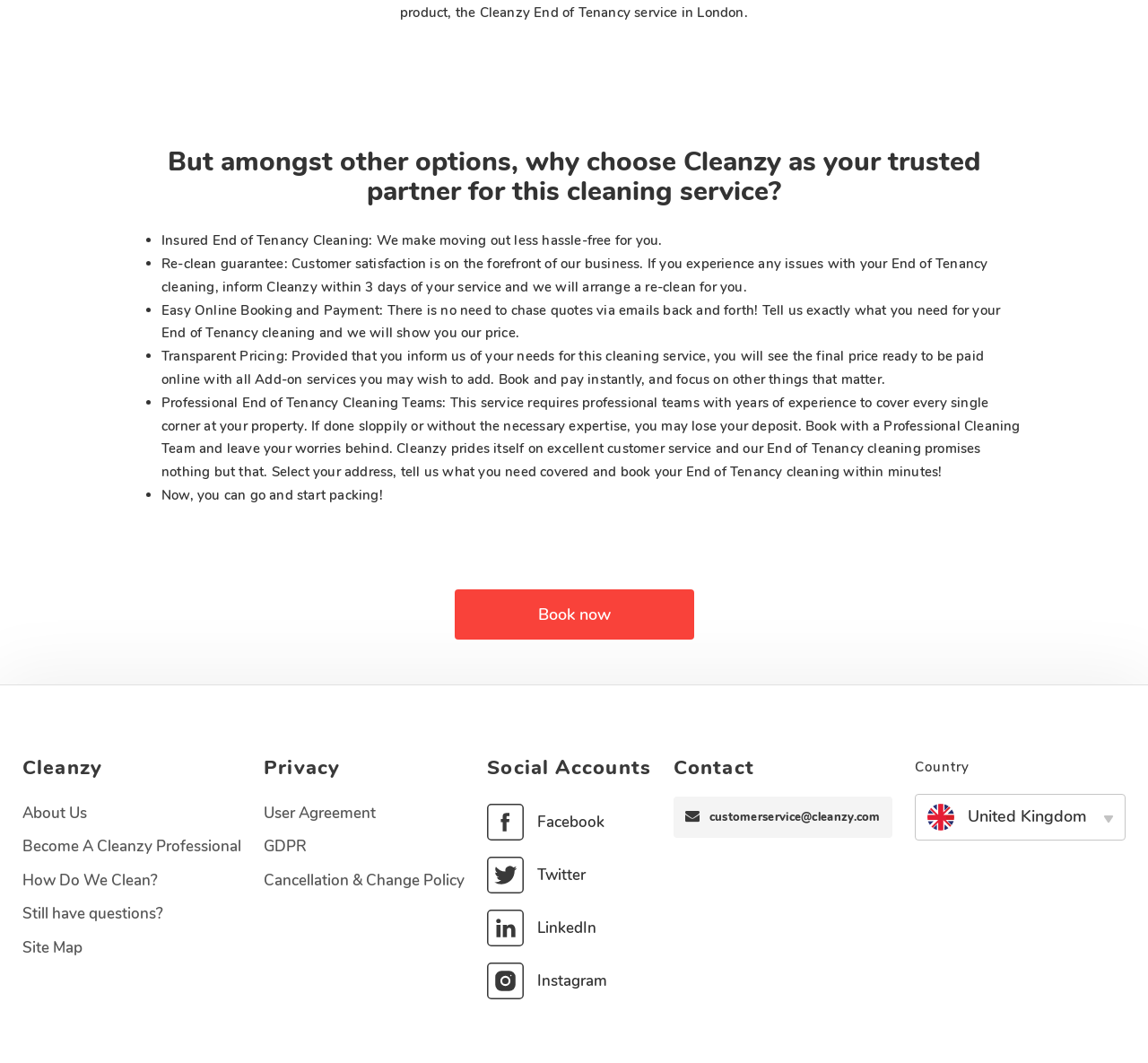Could you determine the bounding box coordinates of the clickable element to complete the instruction: "Book now"? Provide the coordinates as four float numbers between 0 and 1, i.e., [left, top, right, bottom].

[0.396, 0.571, 0.604, 0.587]